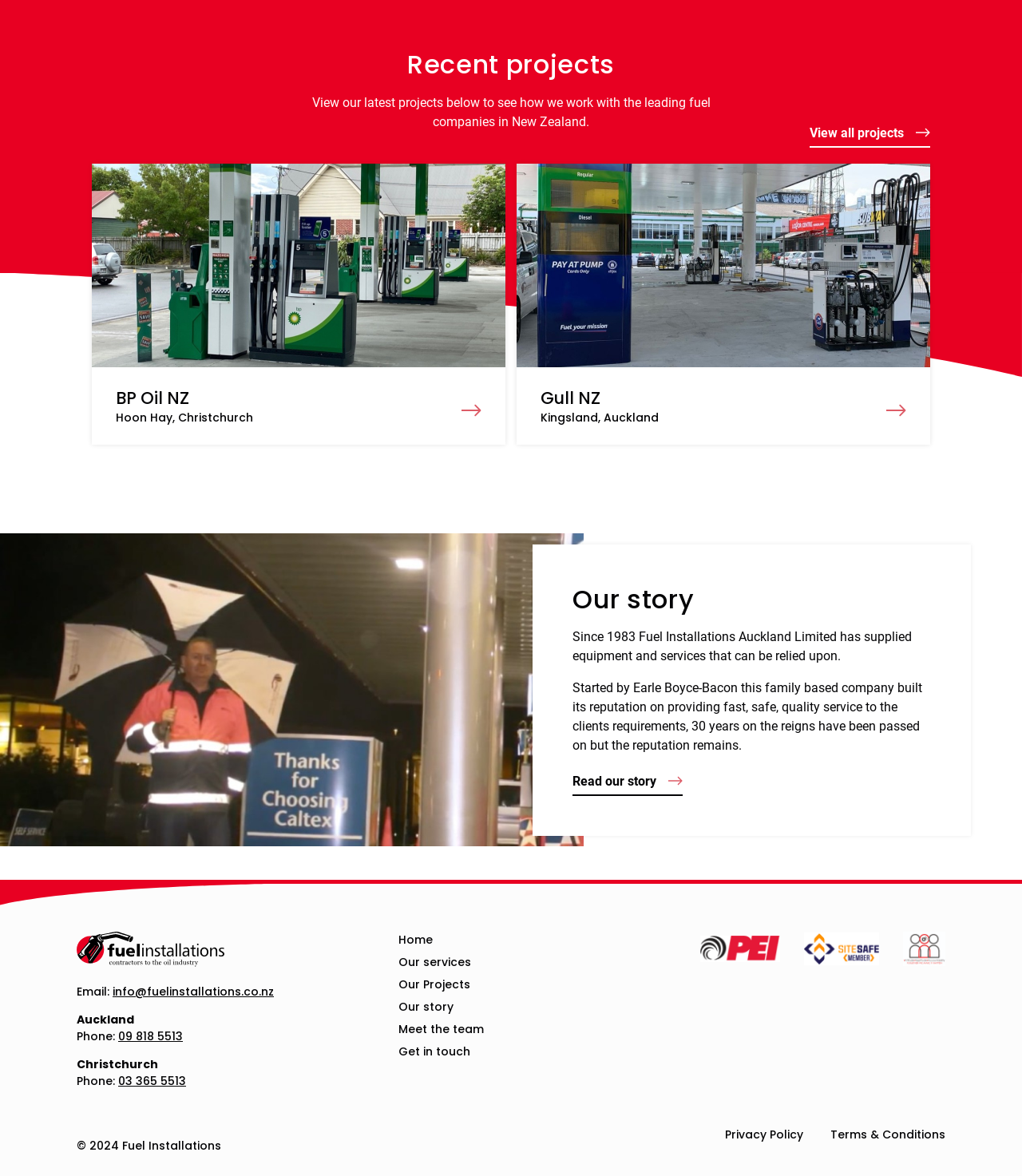Extract the bounding box coordinates of the UI element described by: "alt="Fuel Installations AAA Logo"". The coordinates should include four float numbers ranging from 0 to 1, e.g., [left, top, right, bottom].

[0.884, 0.792, 0.925, 0.826]